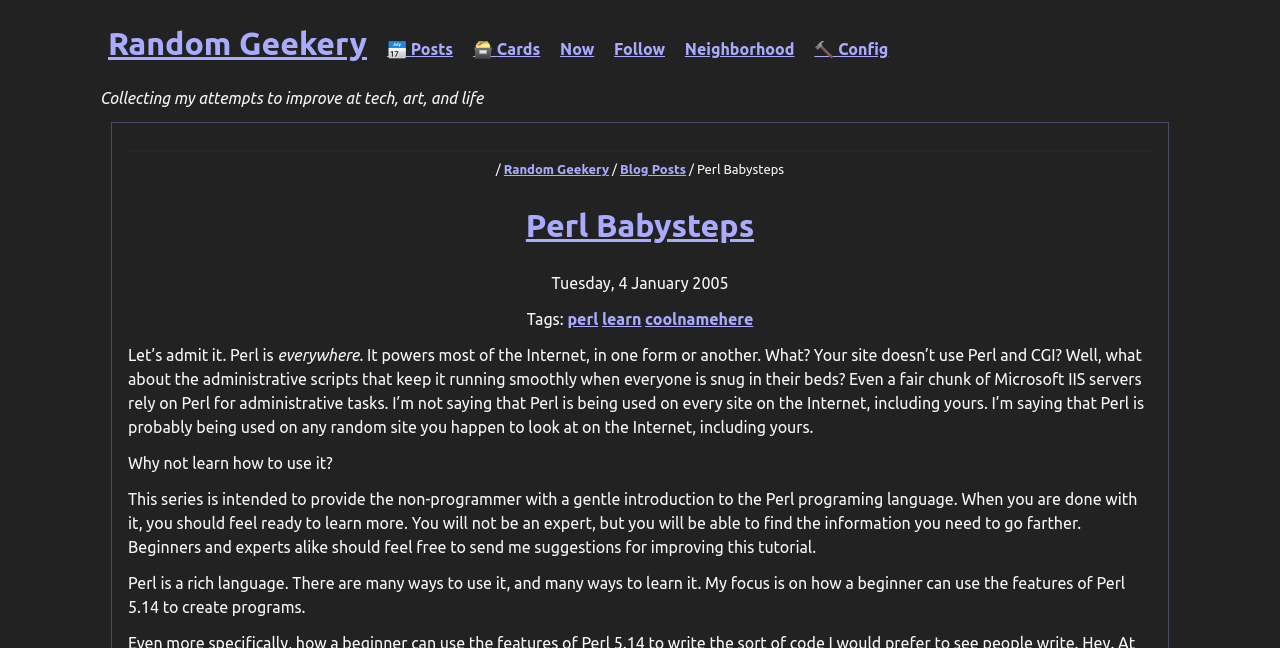Please identify the bounding box coordinates of where to click in order to follow the instruction: "Follow the 'Perl Babysteps' blog".

[0.411, 0.311, 0.589, 0.385]